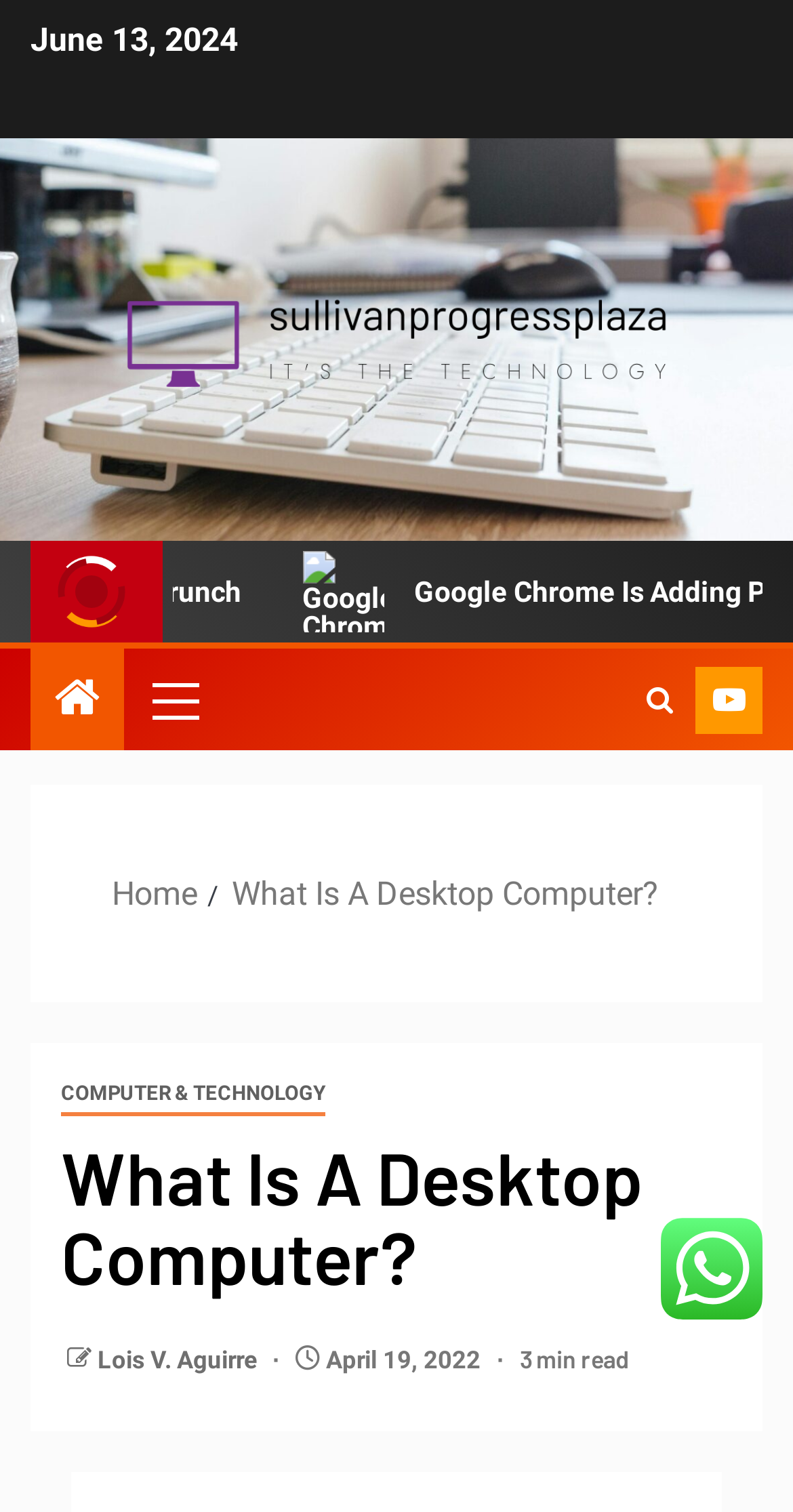Who is the author of the article?
Please provide a comprehensive answer to the question based on the webpage screenshot.

I found the author of the article by looking at the bottom of the webpage, where I saw the link 'Lois V. Aguirre' which indicates the author of the article.